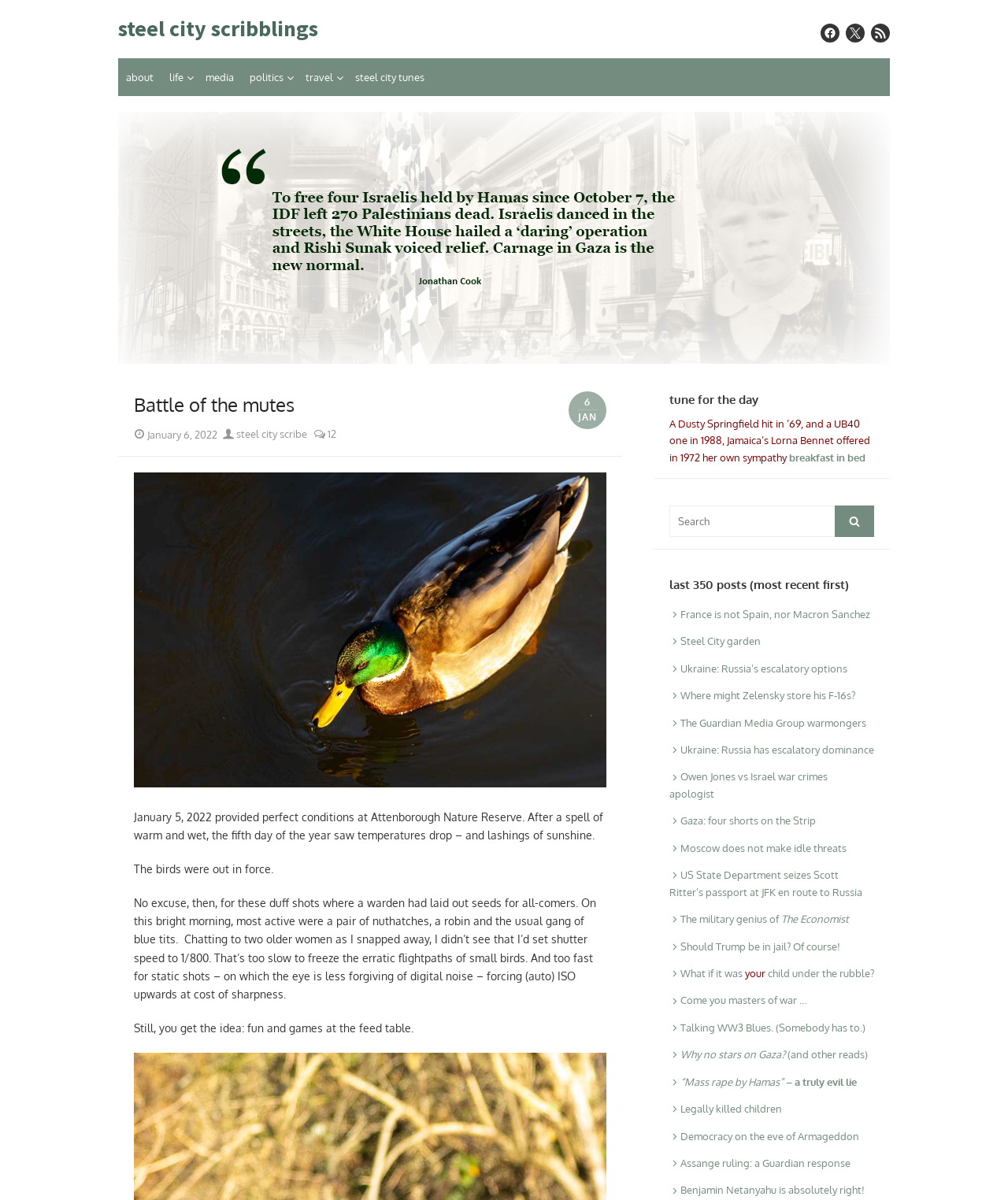Find the bounding box coordinates of the area to click in order to follow the instruction: "View 'Argan Stem Cell Recovery Cream, Clearer Skin' product".

None